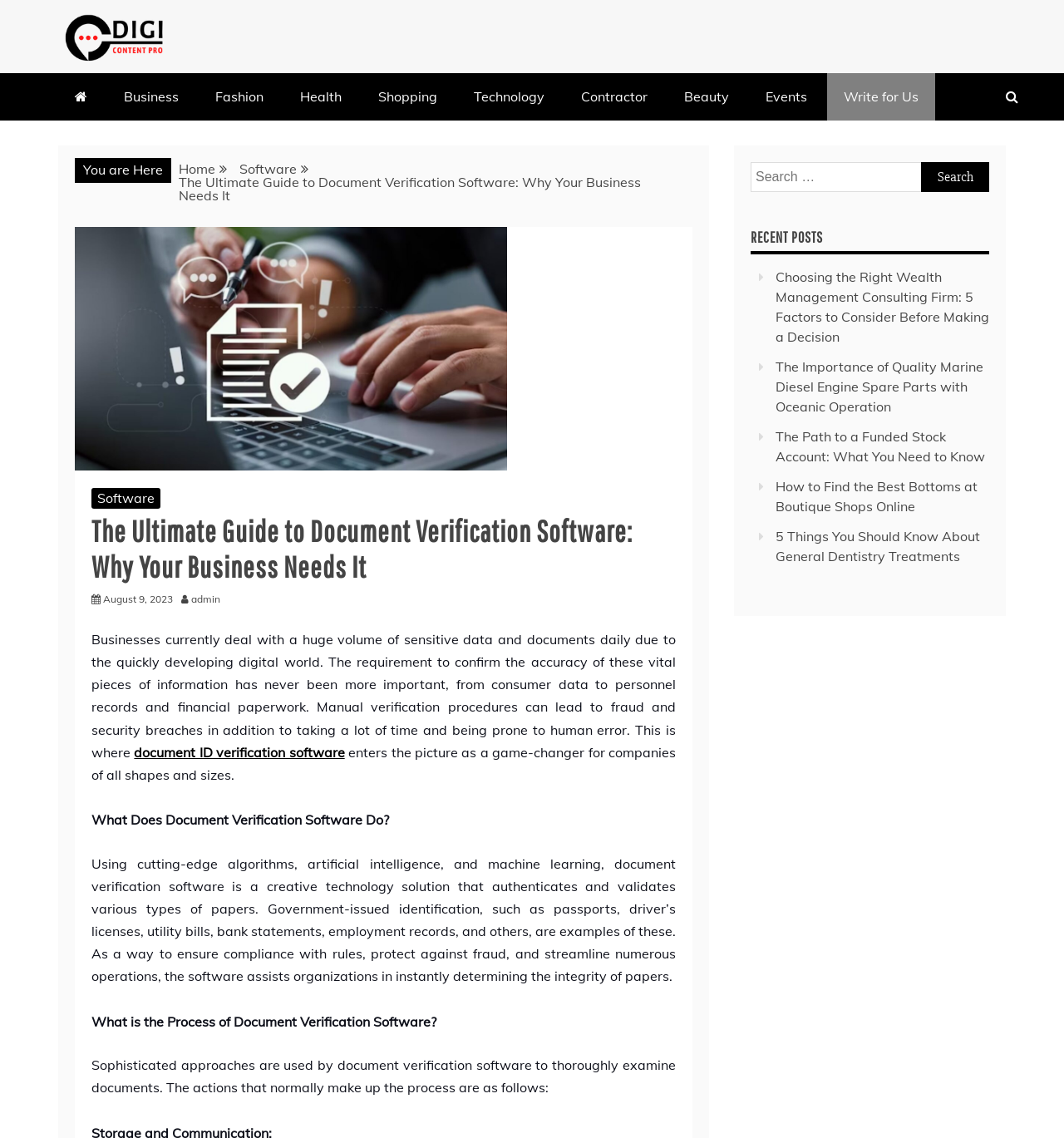Using the format (top-left x, top-left y, bottom-right x, bottom-right y), provide the bounding box coordinates for the described UI element. All values should be floating point numbers between 0 and 1: admin

[0.18, 0.521, 0.215, 0.532]